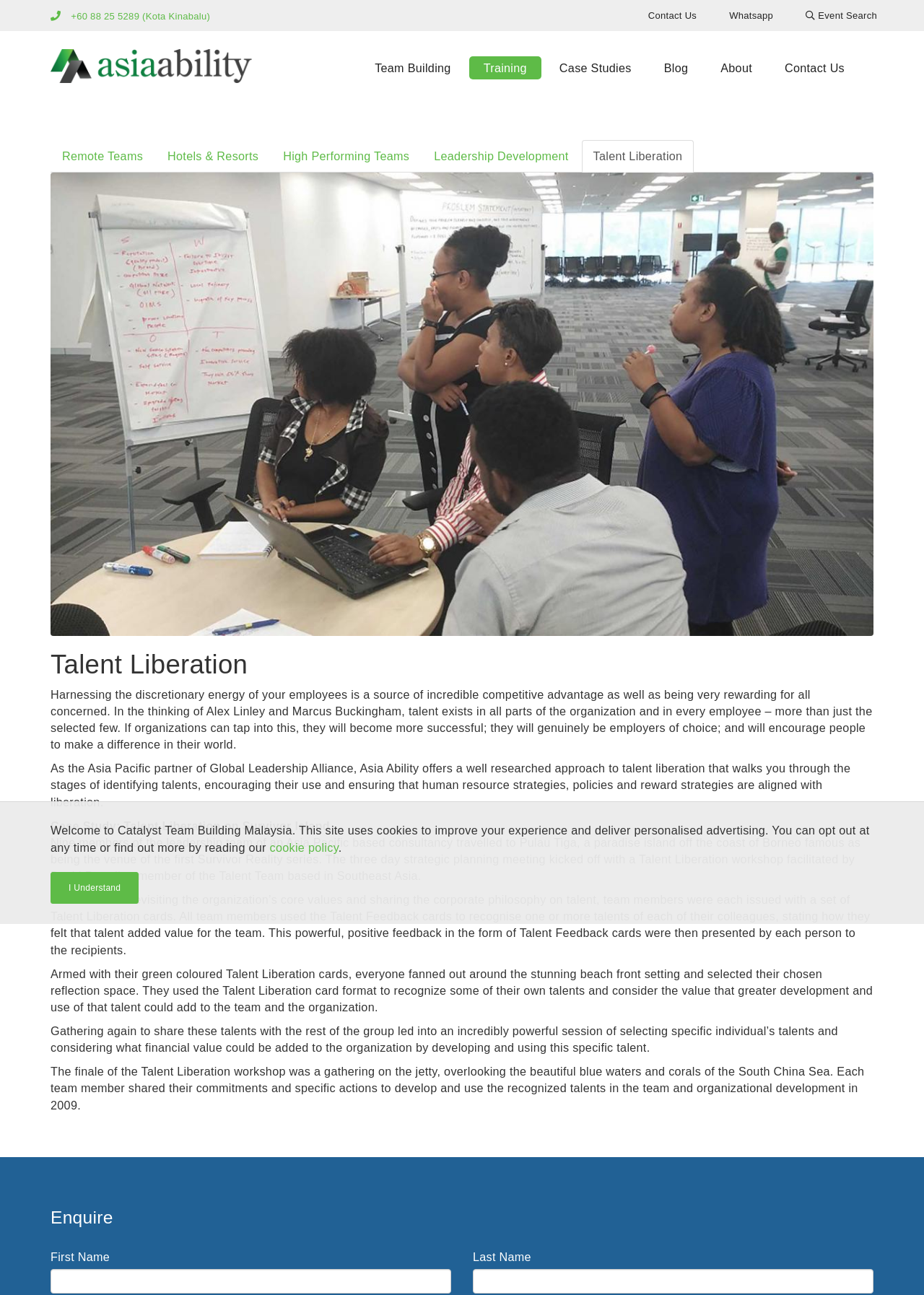Locate the bounding box coordinates of the element to click to perform the following action: 'Click the 'Event Search' link'. The coordinates should be given as four float values between 0 and 1, in the form of [left, top, right, bottom].

[0.856, 0.004, 0.965, 0.02]